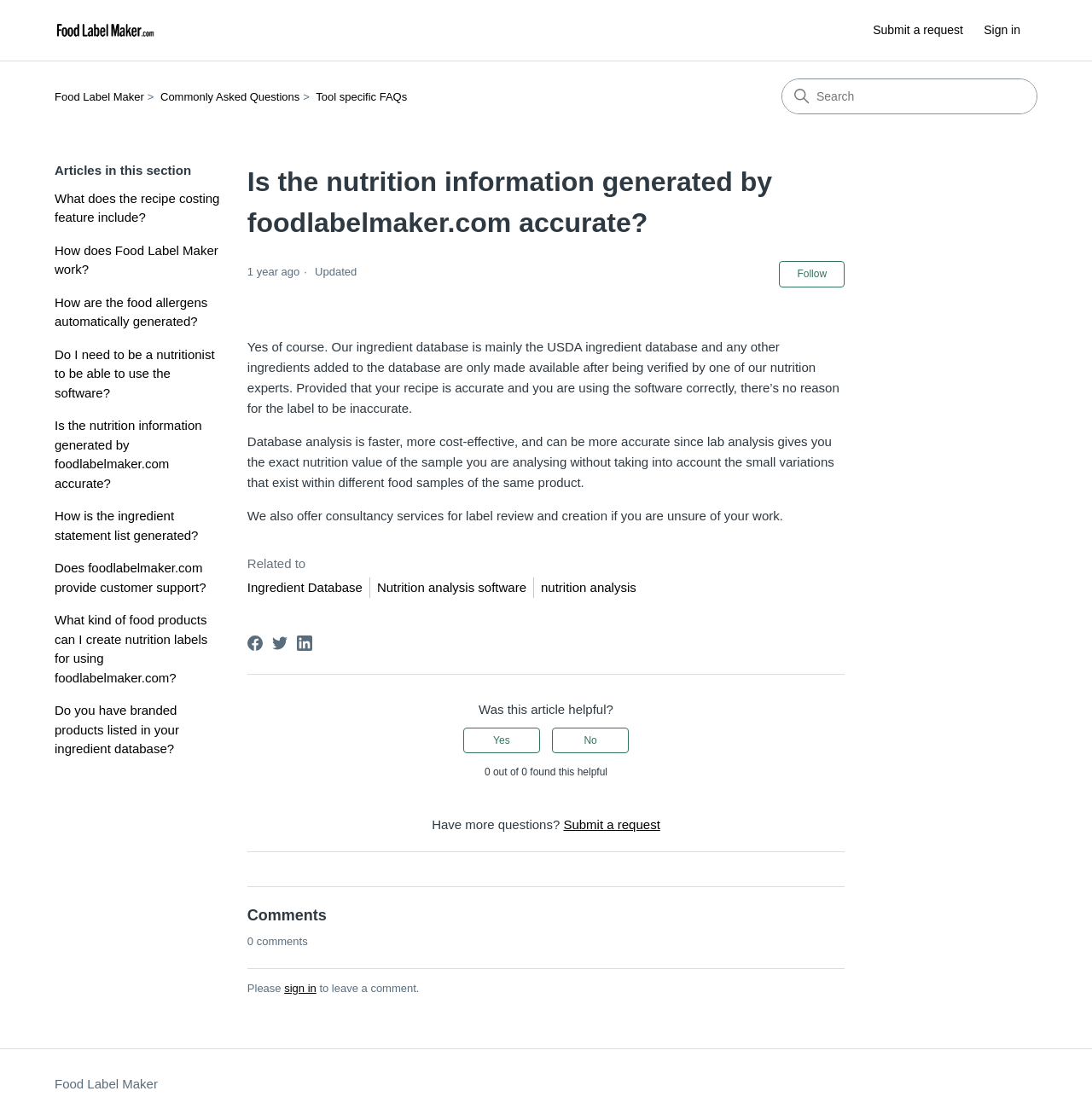Determine the bounding box coordinates of the region that needs to be clicked to achieve the task: "Sign in".

[0.901, 0.019, 0.95, 0.035]